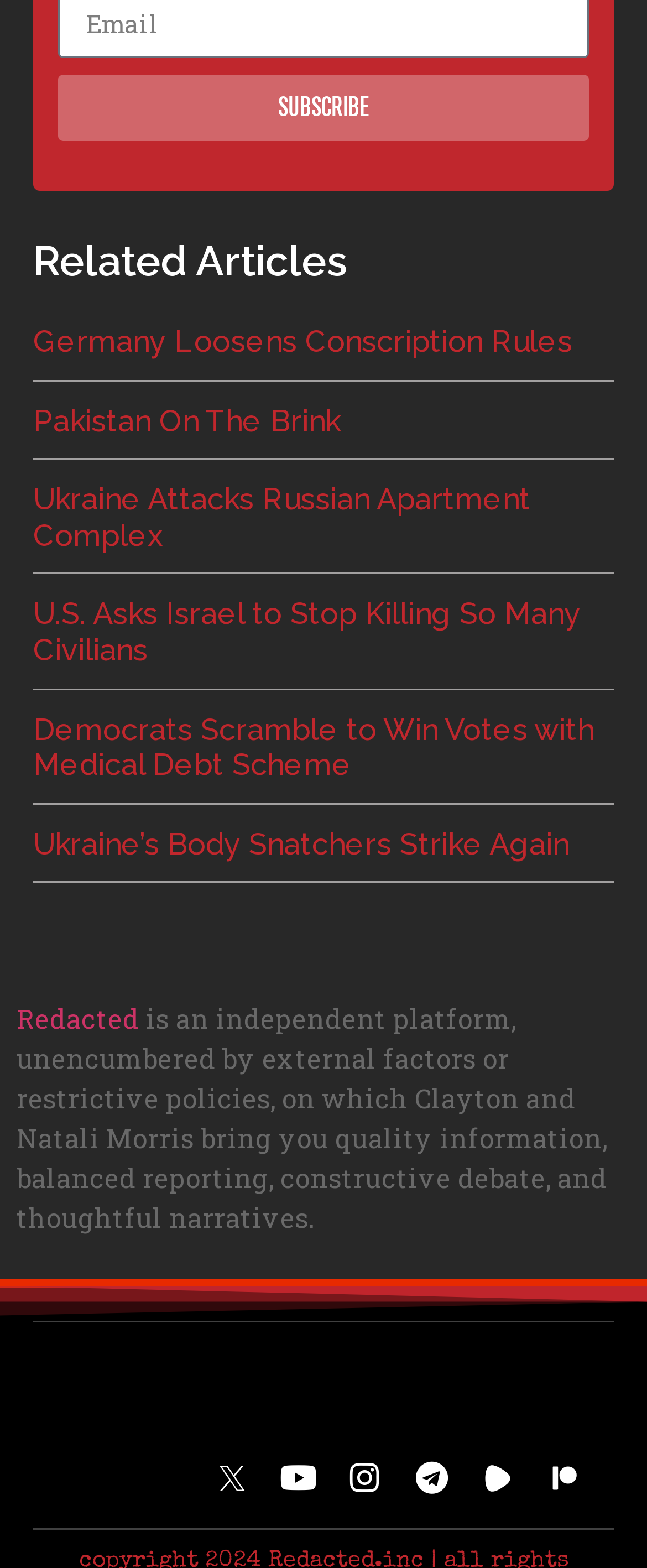Determine the bounding box coordinates of the clickable area required to perform the following instruction: "Read the article about Germany loosening conscription rules". The coordinates should be represented as four float numbers between 0 and 1: [left, top, right, bottom].

[0.051, 0.206, 0.885, 0.229]